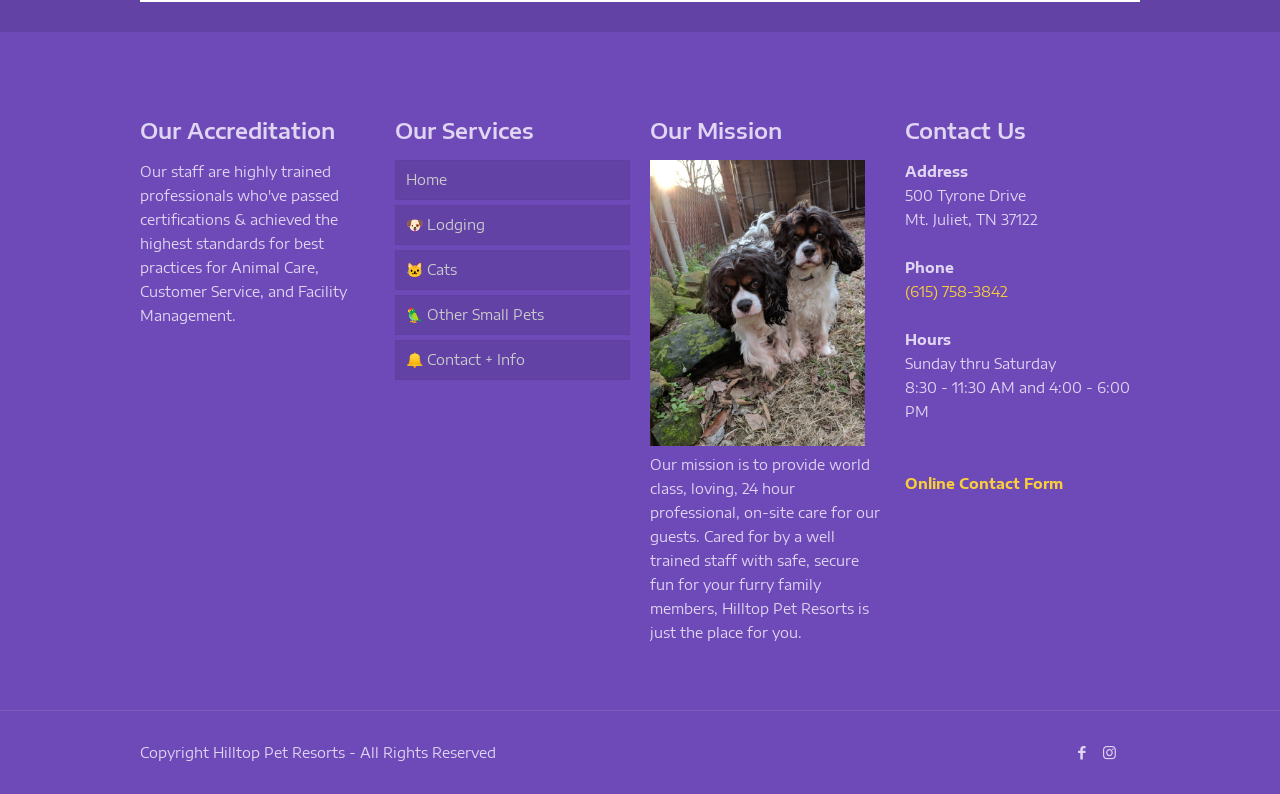Please determine the bounding box coordinates of the element's region to click for the following instruction: "Click on the ' Lodging' link".

[0.309, 0.258, 0.492, 0.308]